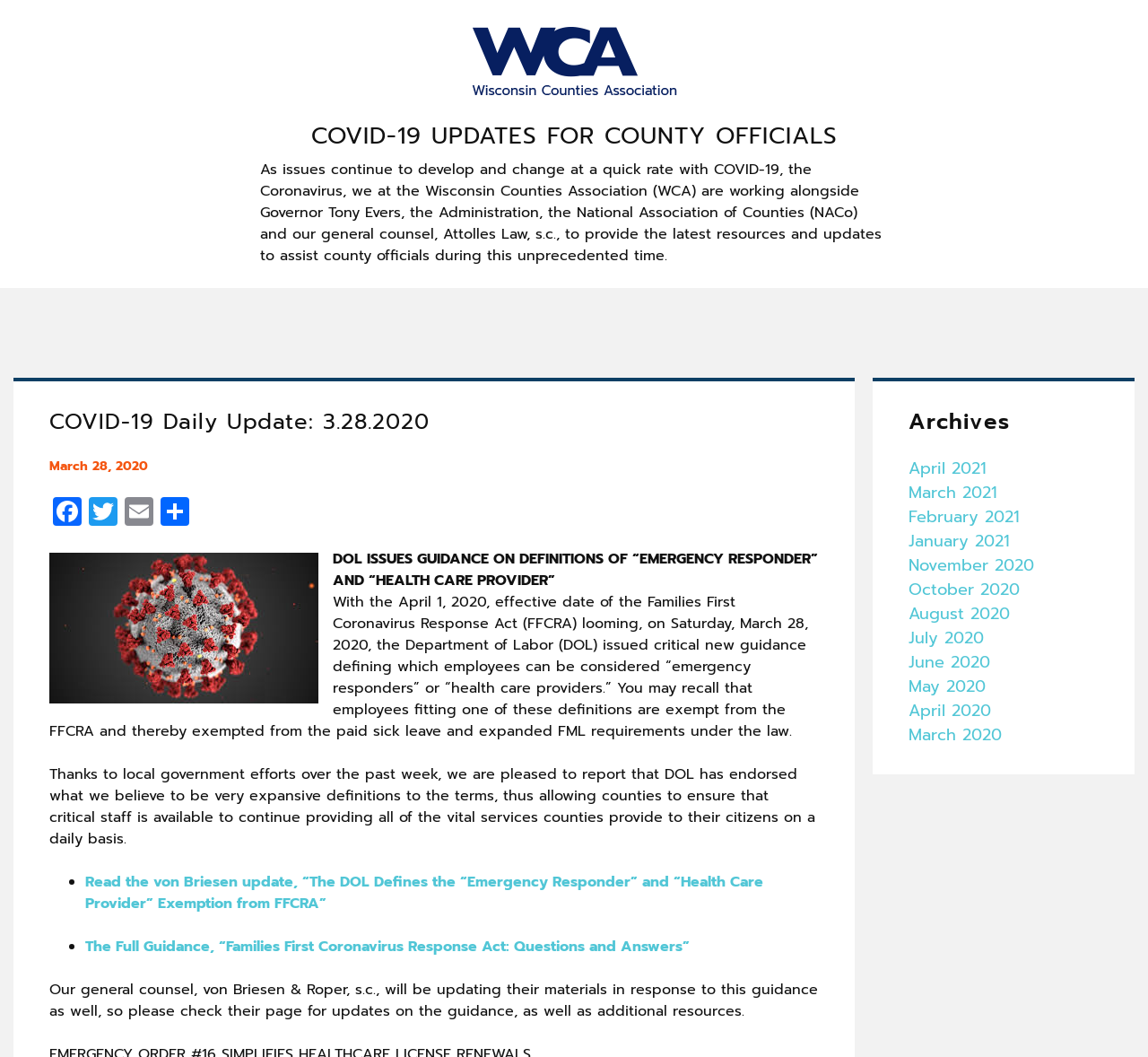Show the bounding box coordinates for the element that needs to be clicked to execute the following instruction: "View the COVID-19 Daily Update archives". Provide the coordinates in the form of four float numbers between 0 and 1, i.e., [left, top, right, bottom].

[0.791, 0.386, 0.957, 0.411]